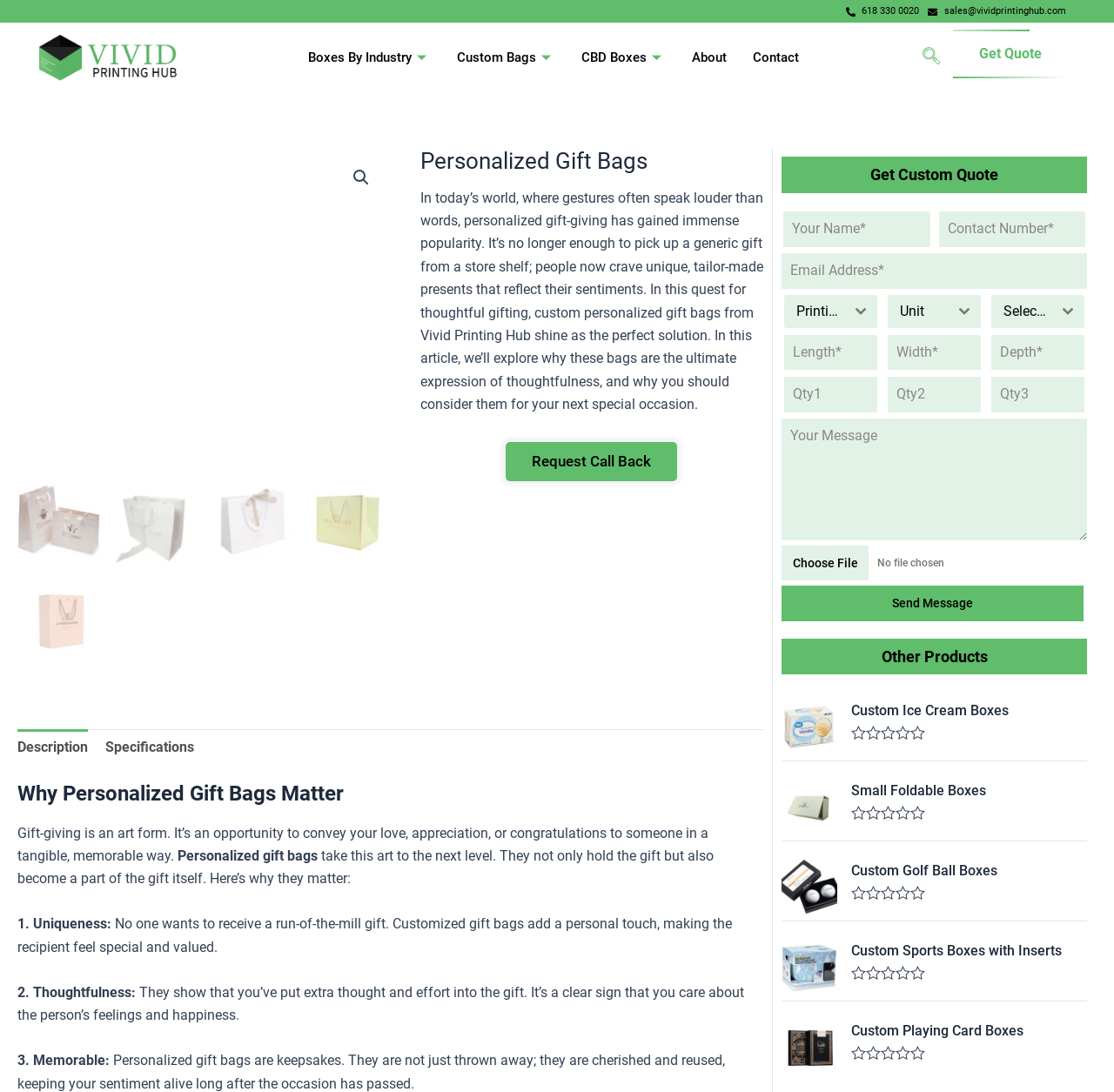What is the benefit of personalized gift bags?
Provide a detailed answer to the question using information from the image.

According to the webpage, personalized gift bags are not only unique but also show that you've put extra thought and effort into the gift, making the recipient feel special and valued.